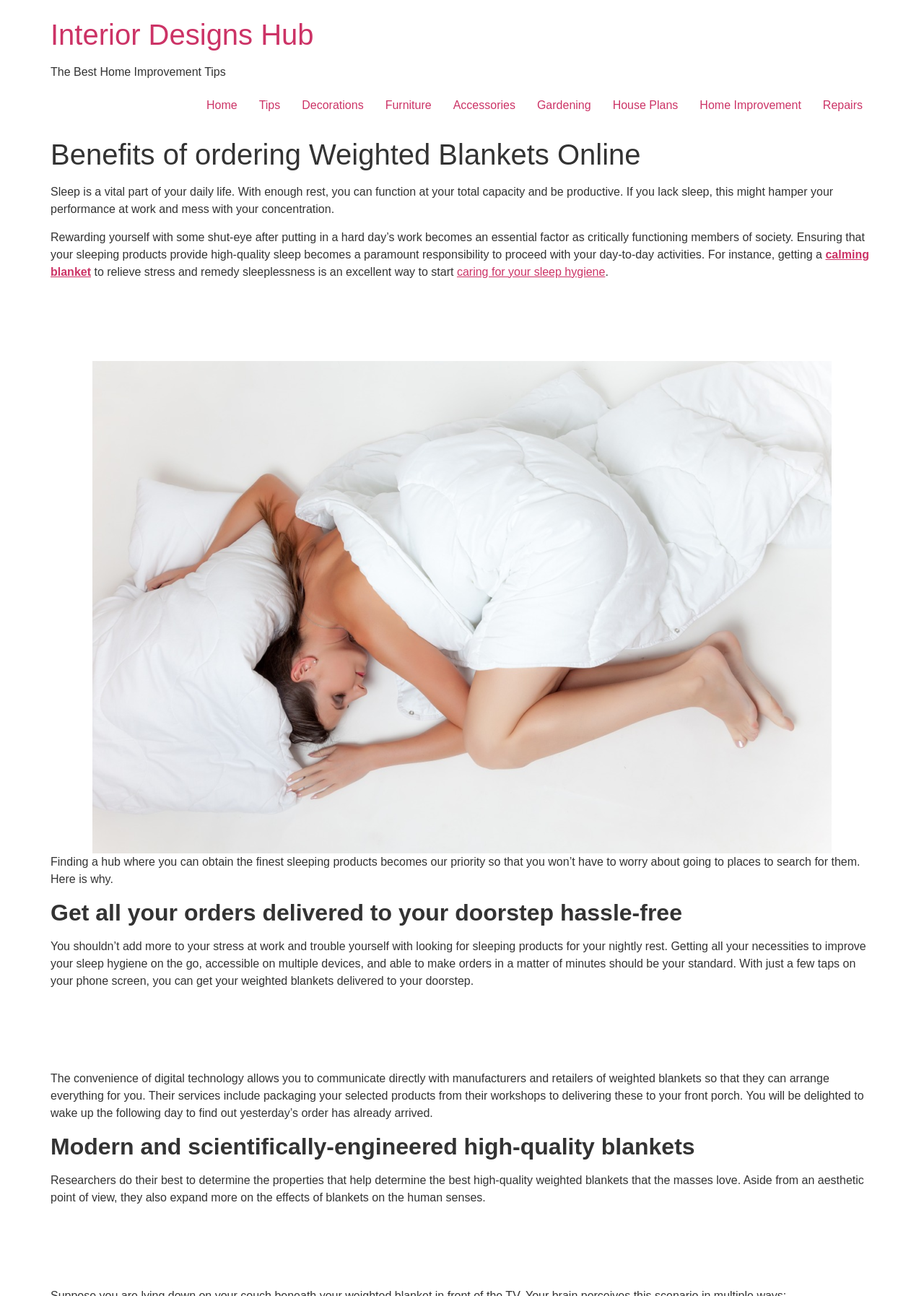Please specify the bounding box coordinates for the clickable region that will help you carry out the instruction: "Click on 'caring for your sleep hygiene'".

[0.494, 0.205, 0.655, 0.214]